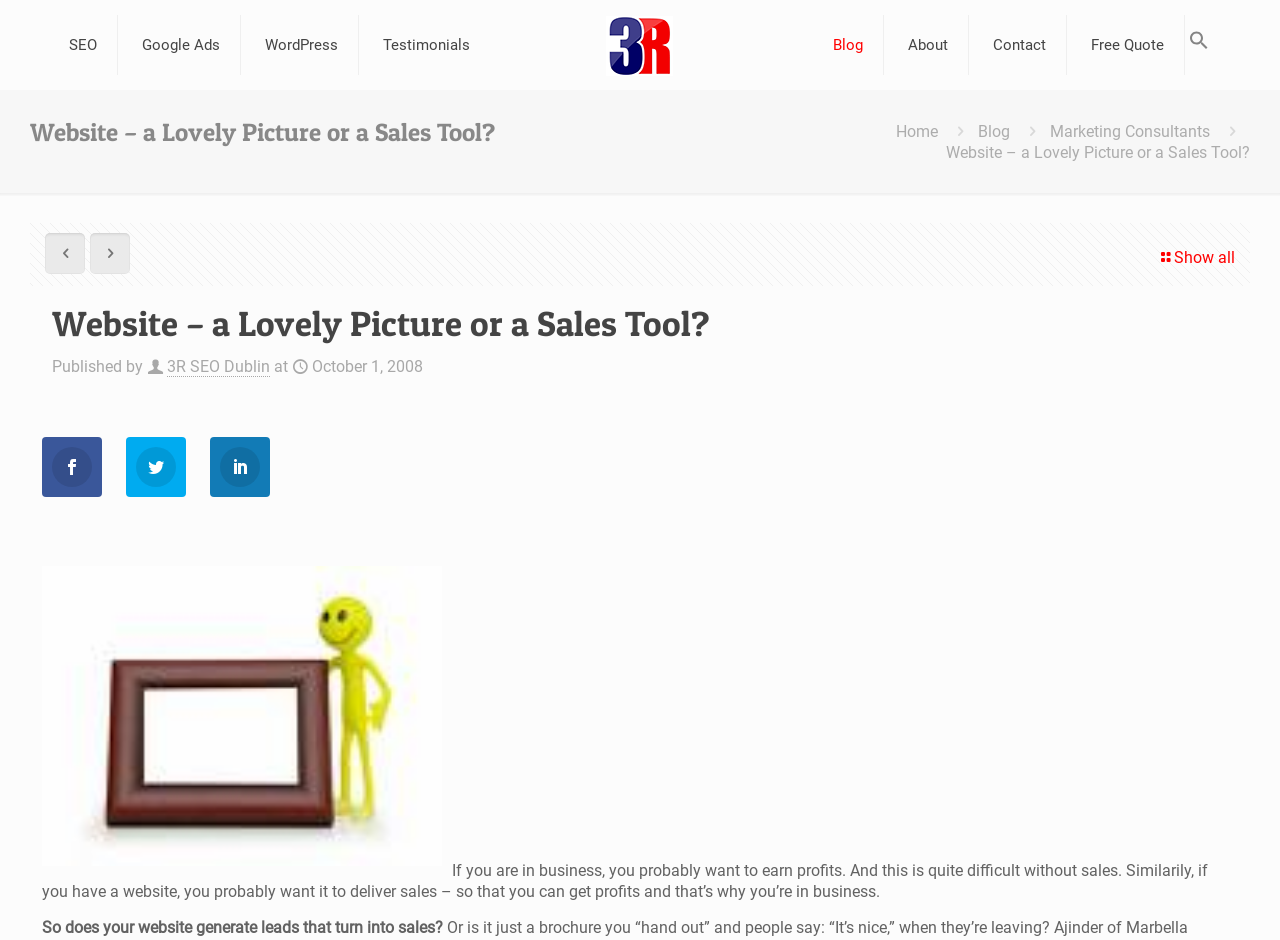Show the bounding box coordinates for the element that needs to be clicked to execute the following instruction: "Search using the search icon". Provide the coordinates in the form of four float numbers between 0 and 1, i.e., [left, top, right, bottom].

[0.929, 0.0, 0.944, 0.096]